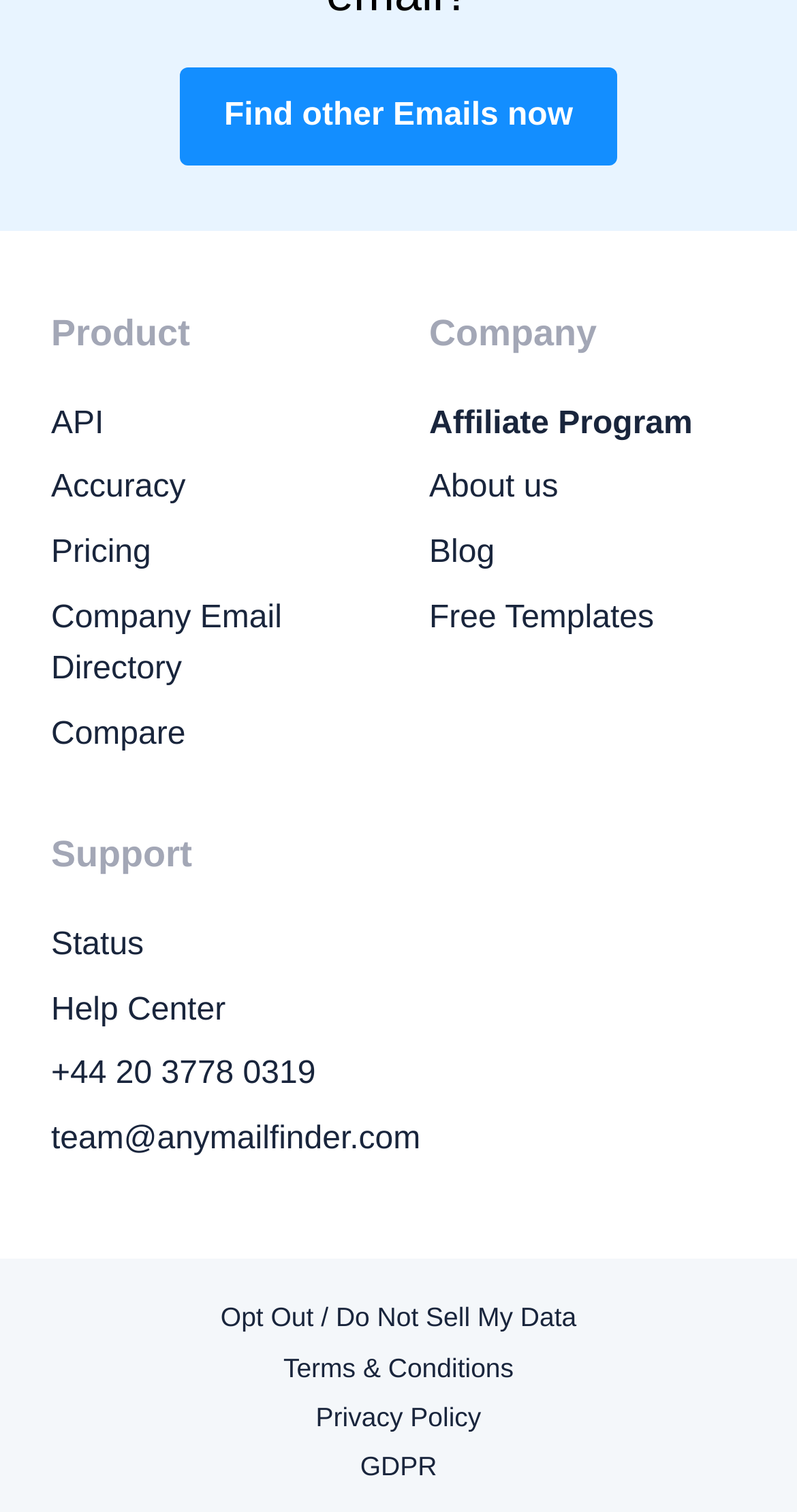Locate the UI element that matches the description Privacy Policy in the webpage screenshot. Return the bounding box coordinates in the format (top-left x, top-left y, bottom-right x, bottom-right y), with values ranging from 0 to 1.

[0.064, 0.925, 0.936, 0.95]